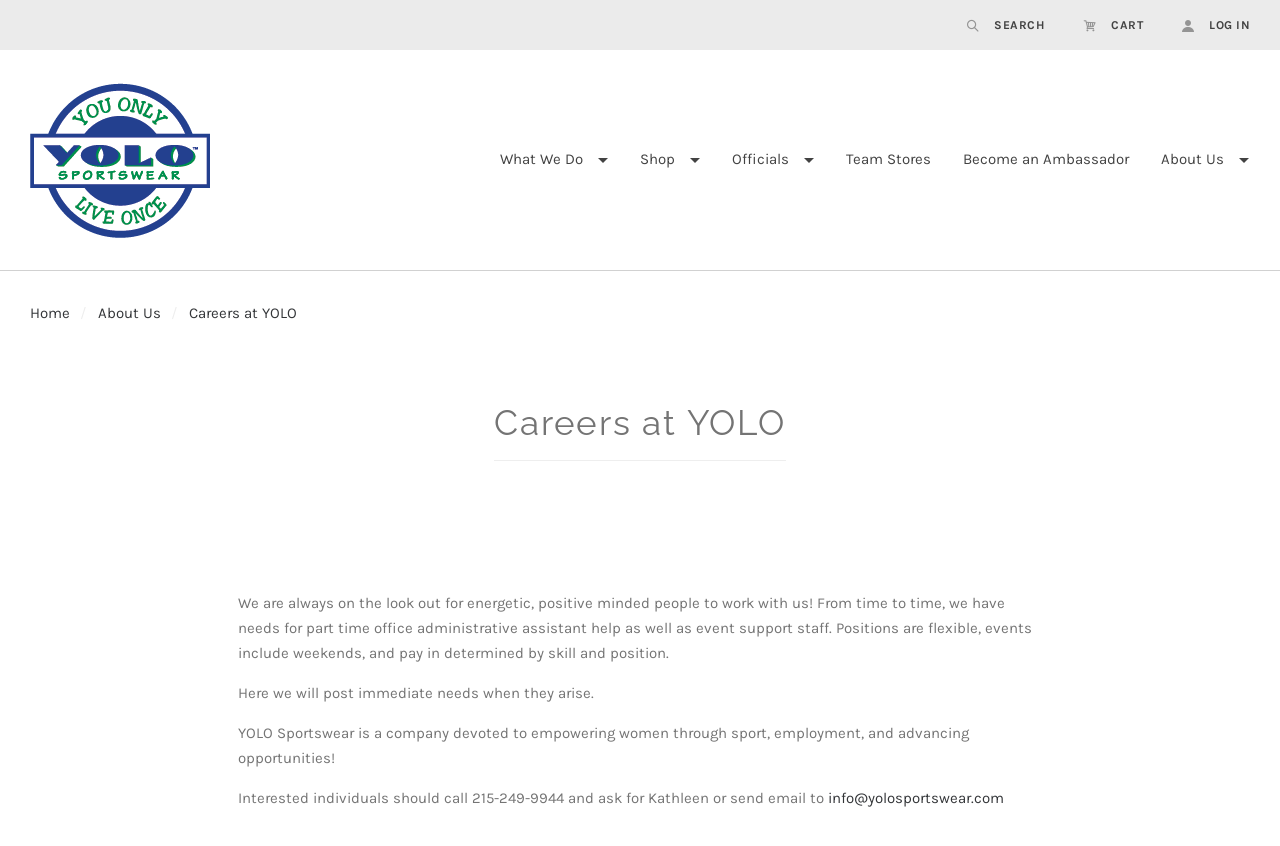Please locate the bounding box coordinates of the region I need to click to follow this instruction: "View YOLO Sportswear homepage".

[0.023, 0.095, 0.191, 0.284]